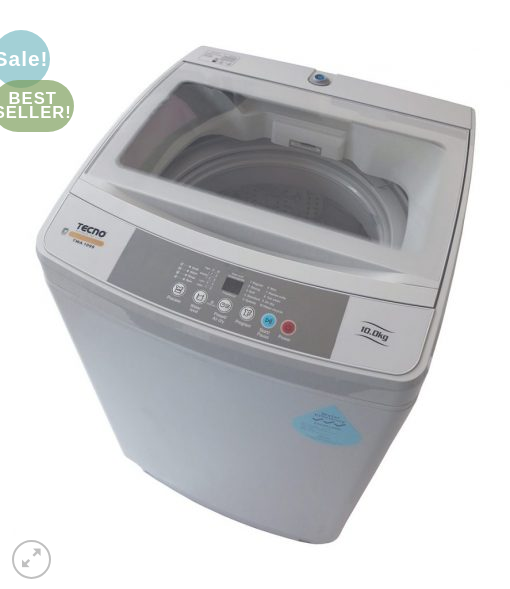What is the purpose of the automatic imbalance correction feature?
Give a thorough and detailed response to the question.

The purpose of the automatic imbalance correction feature can be understood by considering the context in which it is mentioned. The feature is listed among the washer's notable features, which are described as making it a 'practical choice for efficient laundry care'. This suggests that the automatic imbalance correction feature is intended to contribute to efficient laundry care.